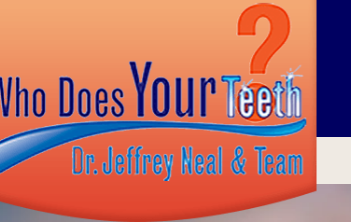What type of dentistry is the practice focused on?
Give a detailed and exhaustive answer to the question.

The caption conveys that the practice's focus is on personal care and cosmetic dentistry, suggesting that they specialize in enhancing smiles and providing aesthetic dental services.